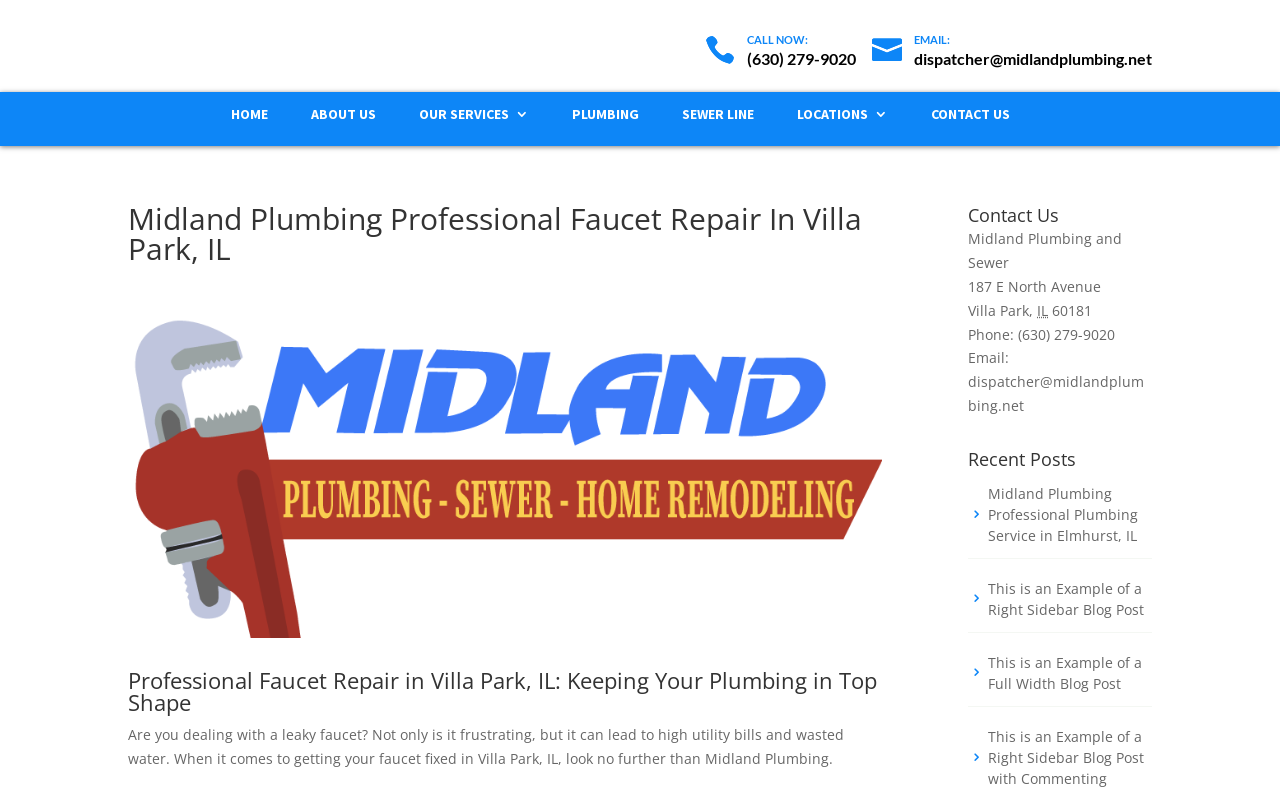What is the service provided by Midland Plumbing?
Provide a concise answer using a single word or phrase based on the image.

Faucet Repair